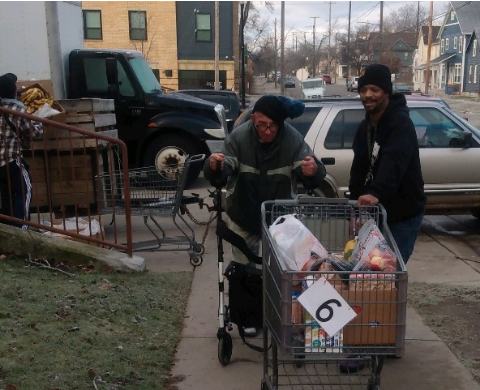How many individuals are seen in the image?
Based on the image, answer the question with as much detail as possible.

Upon analyzing the image, we can see two individuals in the foreground, one older man and one younger man, and another individual in the background near a building, which implies that there are at least three people present in the scene.